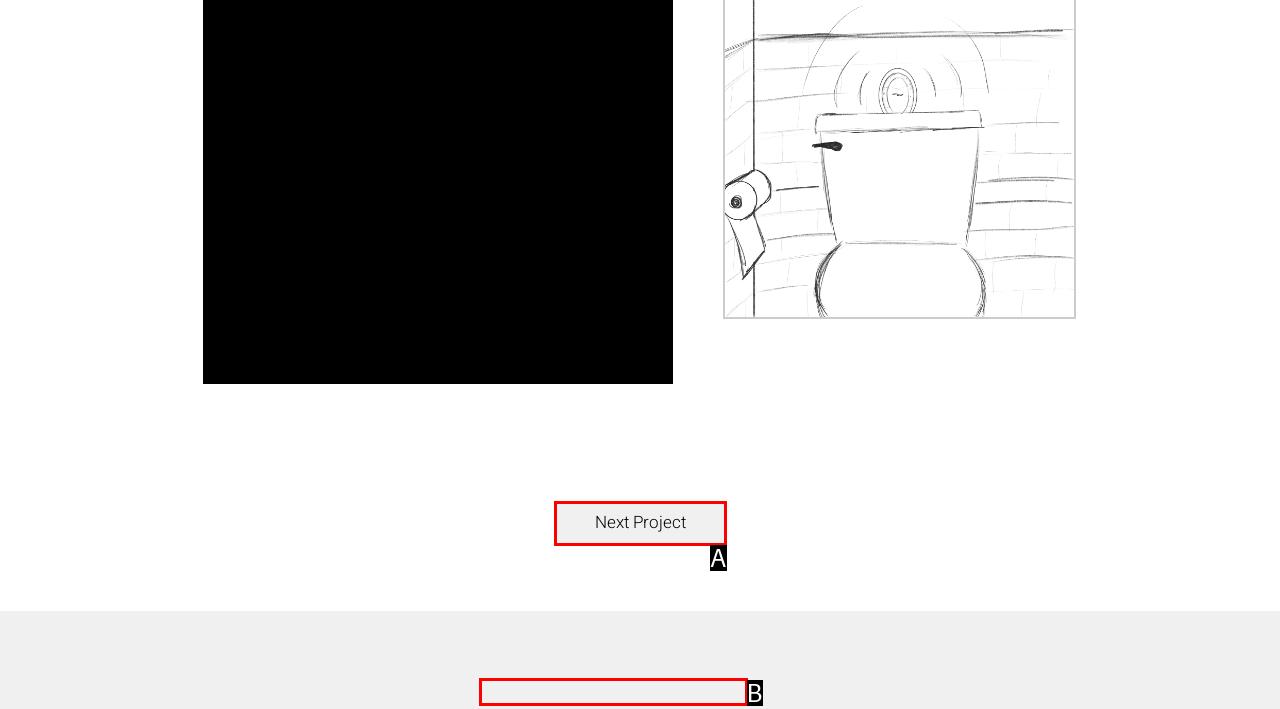Find the option that best fits the description: hello@kaitlynkeyes.com. Answer with the letter of the option.

B